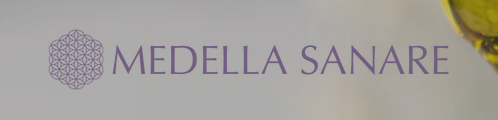What does the stylized emblem symbolize?
Please interpret the details in the image and answer the question thoroughly.

The caption explains that the stylized emblem composed of interlocking geometric shapes symbolizes harmony and wellness, which are themes closely related to natural health and wellbeing, particularly in relation to CBD products.